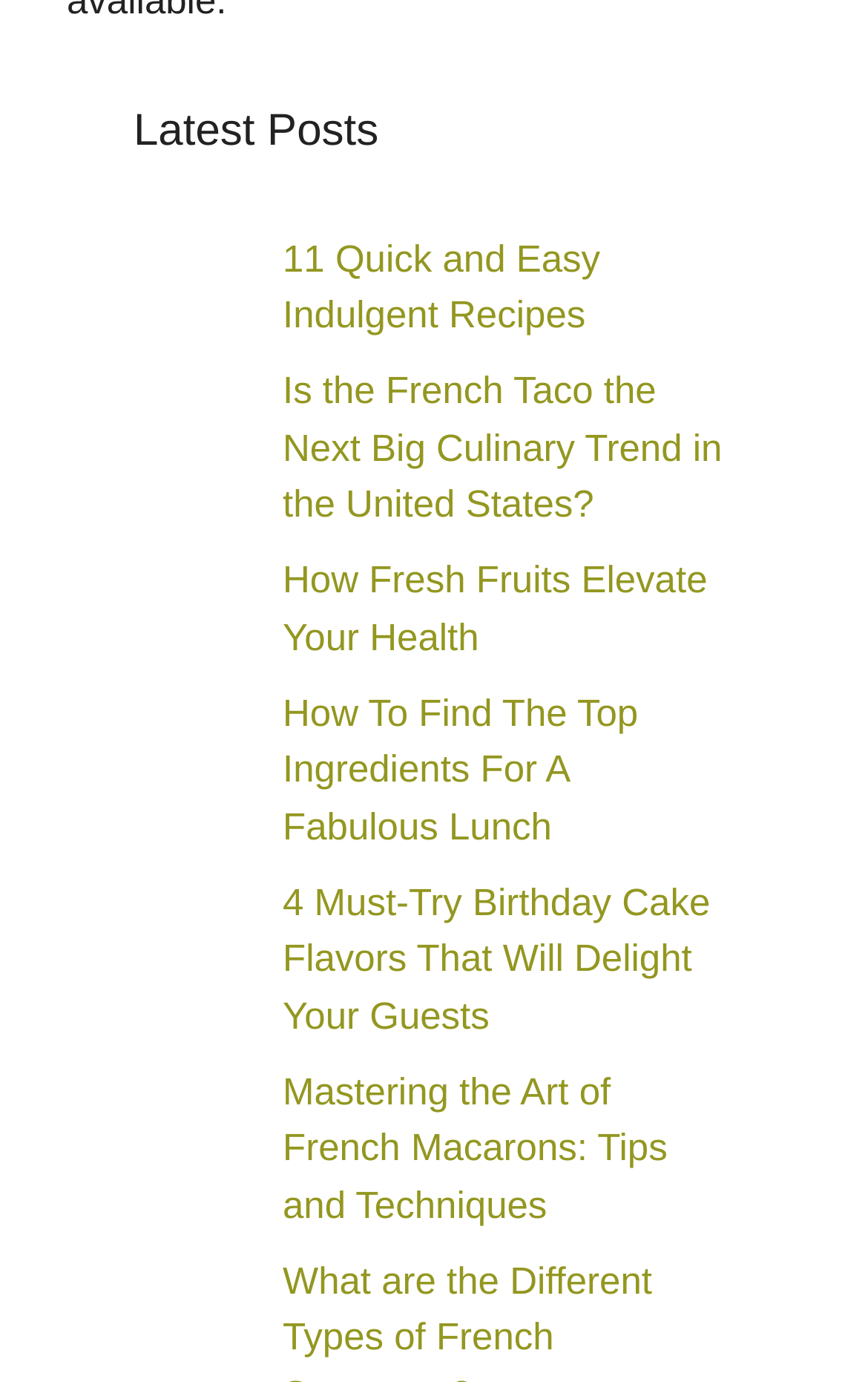How many posts are displayed on this webpage?
Please use the image to deliver a detailed and complete answer.

By counting the number of links and images on the webpage, I can see that there are 9 posts displayed, each with a title, image, and brief description.